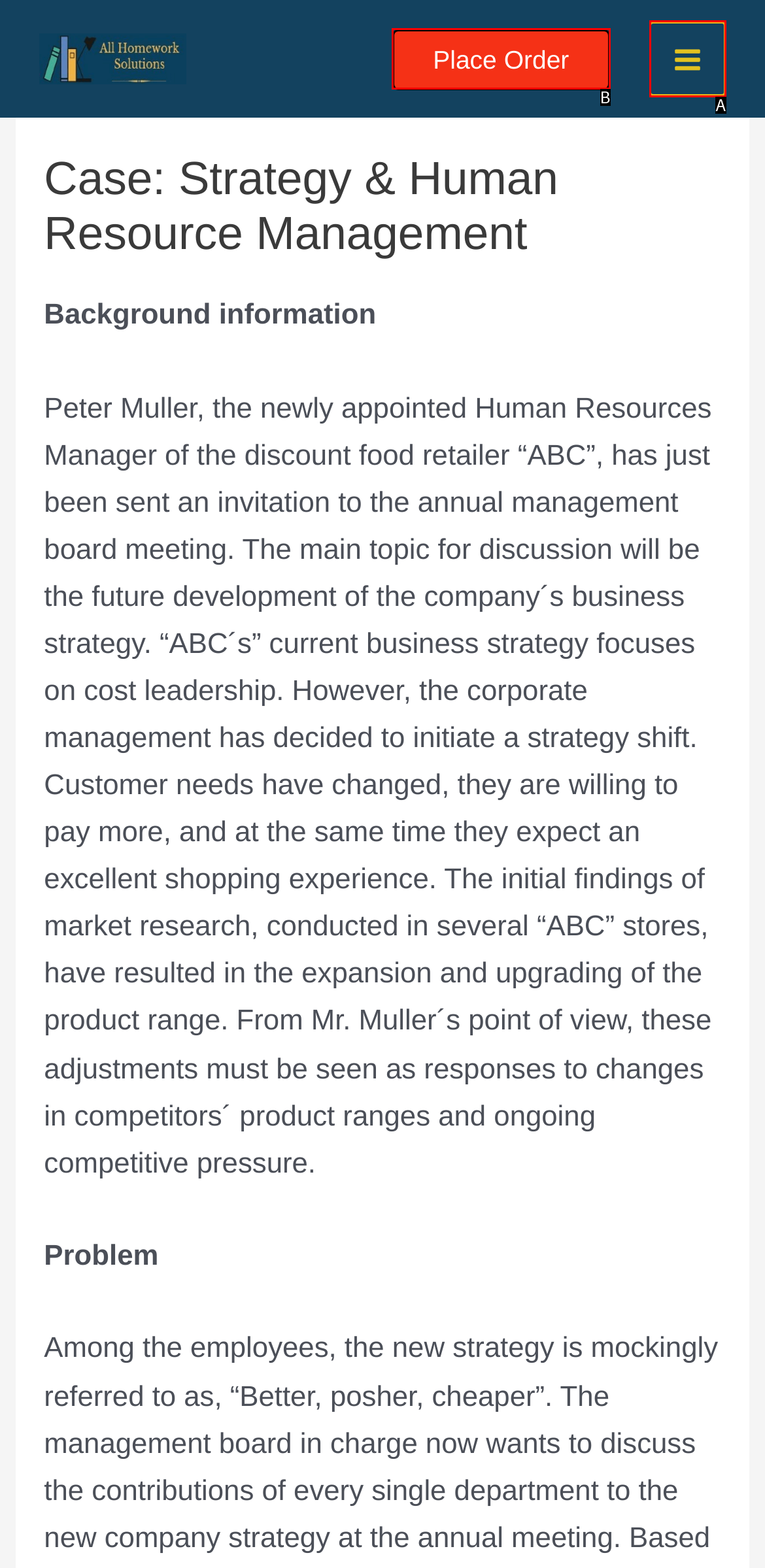Given the description: Place Order, select the HTML element that matches it best. Reply with the letter of the chosen option directly.

B